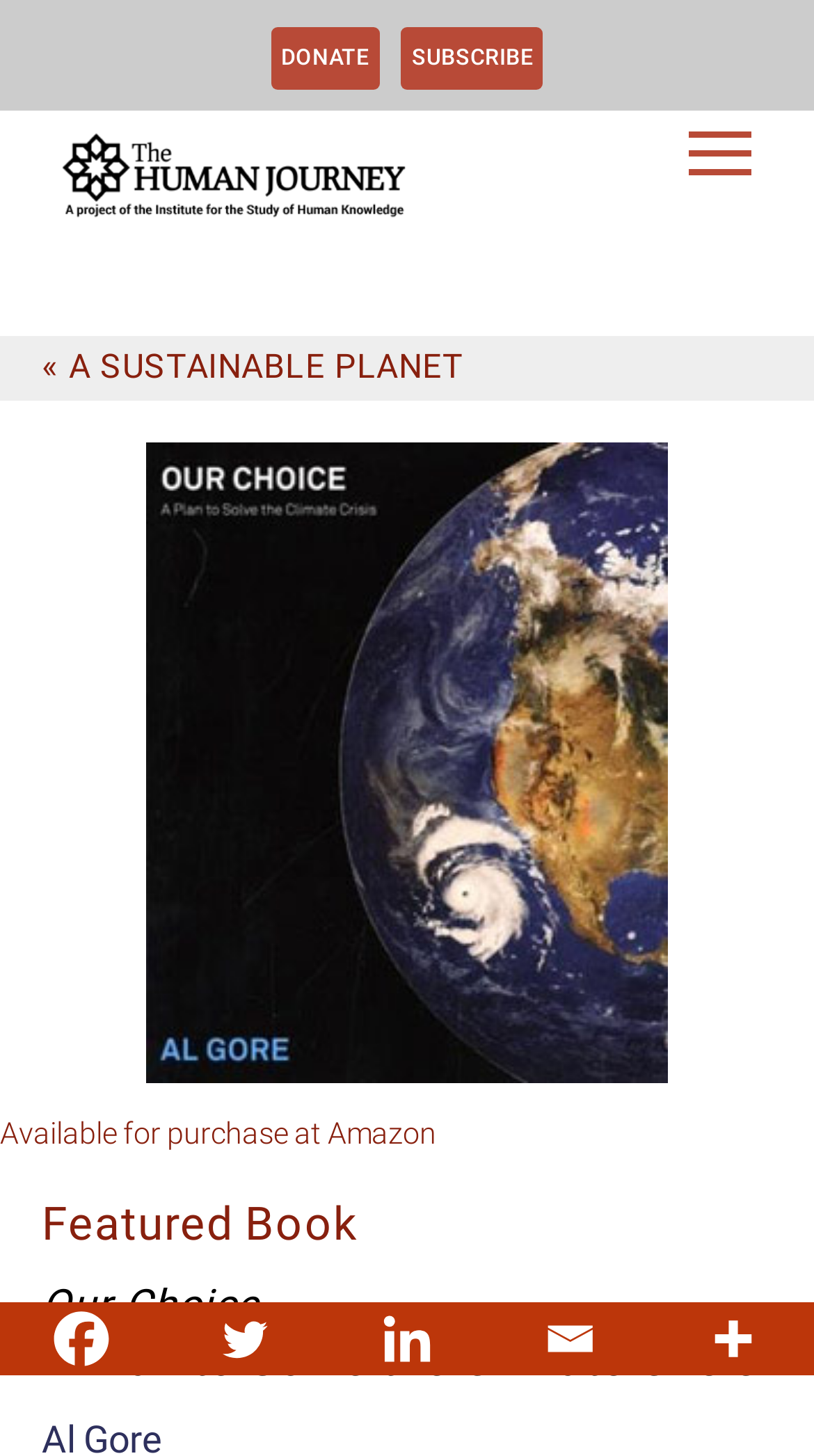Identify the bounding box of the UI element that matches this description: "SUBSCRIBE".

[0.493, 0.019, 0.667, 0.061]